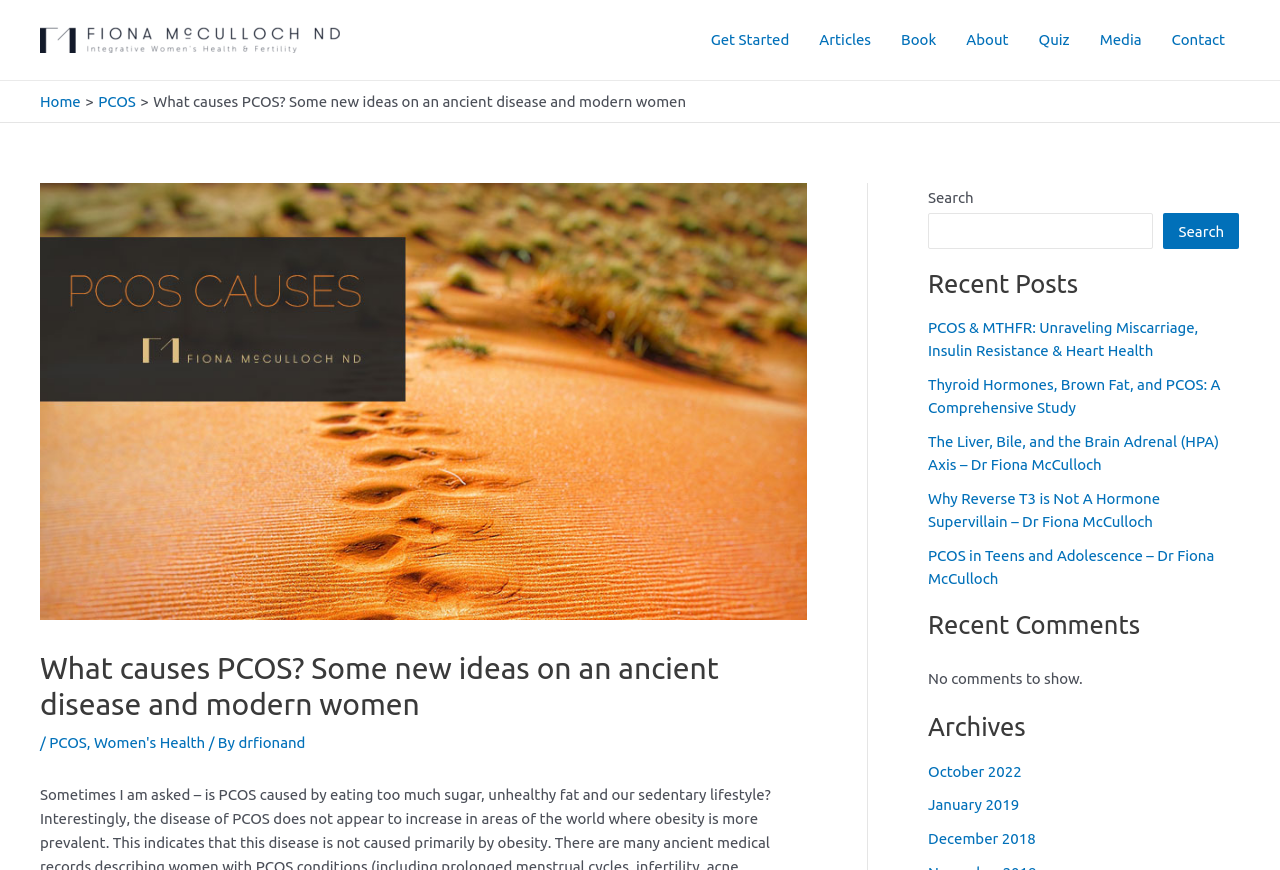Using the provided element description, identify the bounding box coordinates as (top-left x, top-left y, bottom-right x, bottom-right y). Ensure all values are between 0 and 1. Description: parent_node: Search name="s"

[0.725, 0.245, 0.901, 0.286]